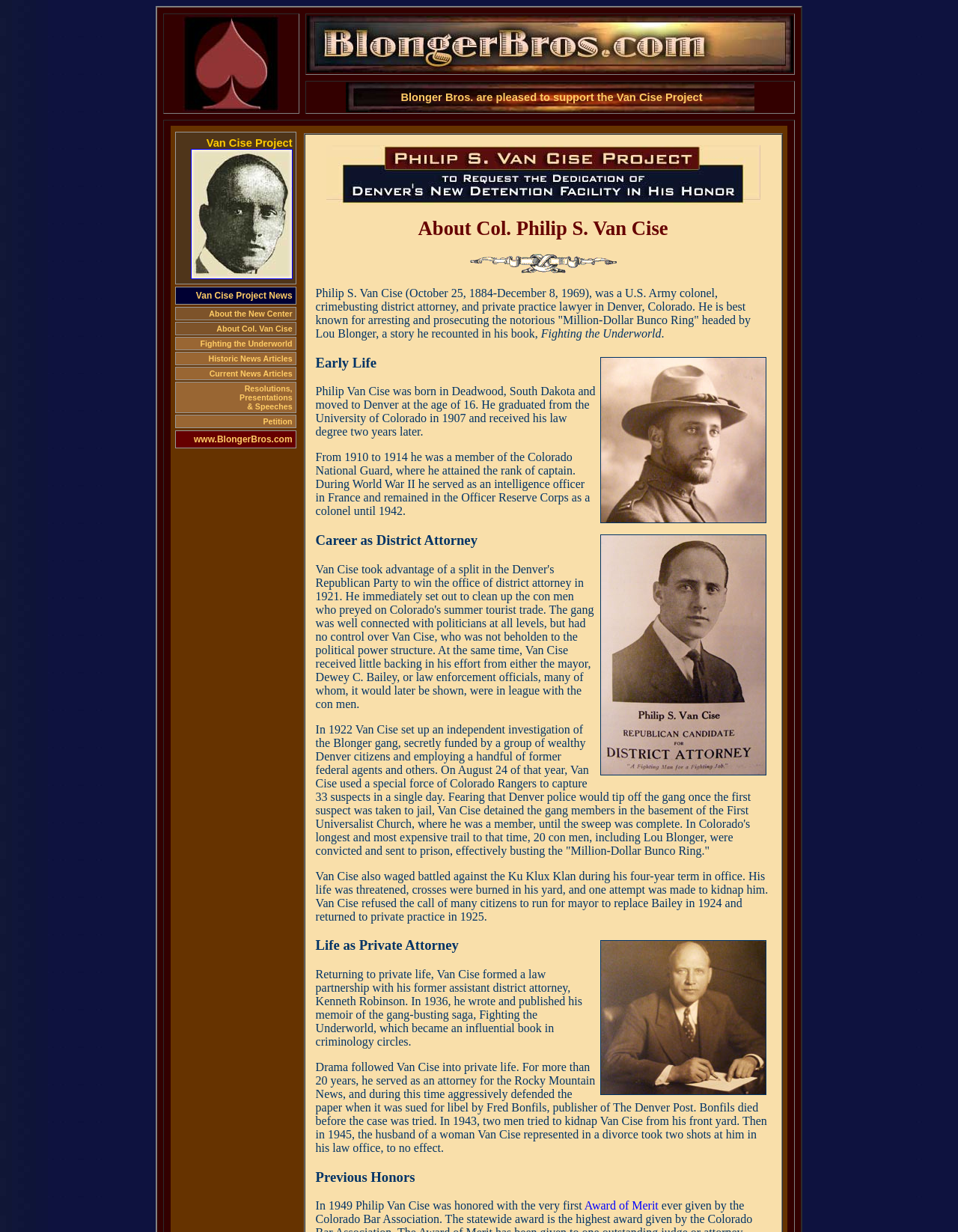Provide a brief response to the question using a single word or phrase: 
What is the name of the book written by Philip S. Van Cise?

Fighting the Underworld